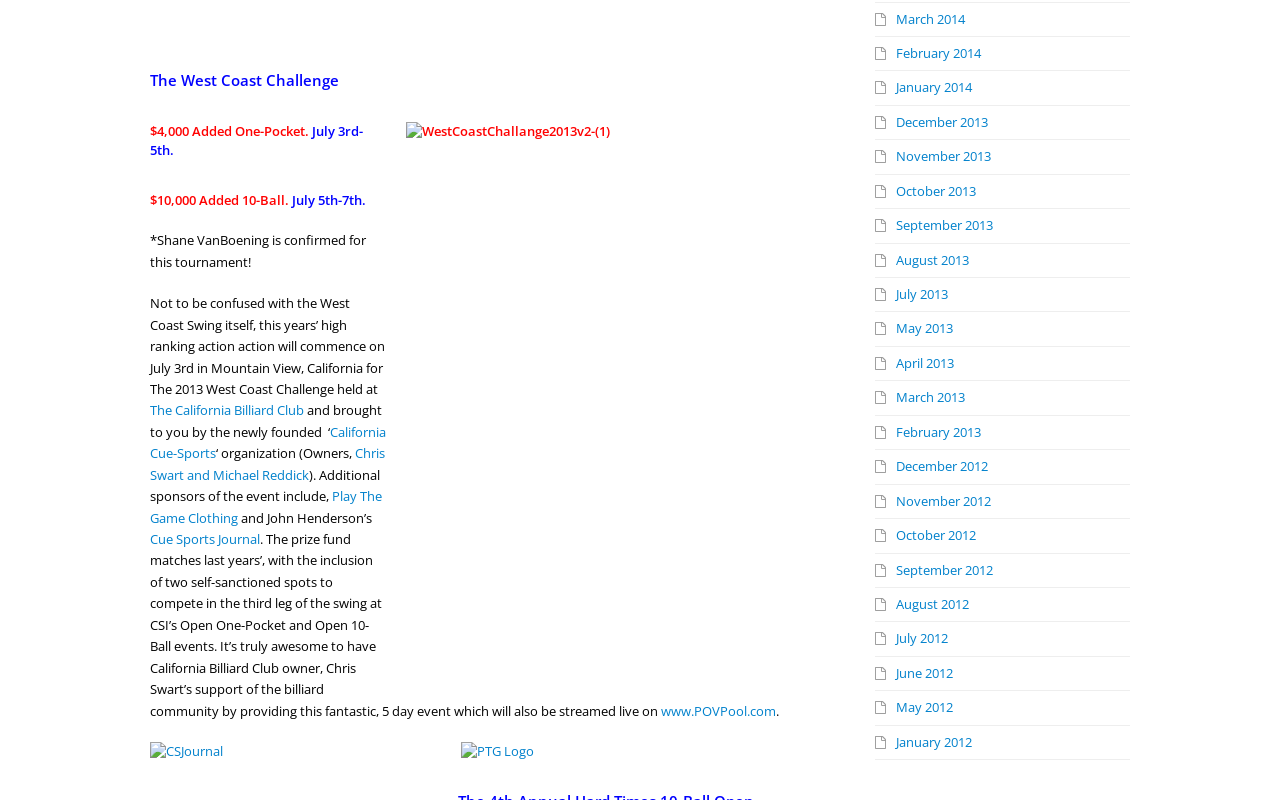Determine the bounding box coordinates of the region to click in order to accomplish the following instruction: "Browse the archives for July 2013". Provide the coordinates as four float numbers between 0 and 1, specifically [left, top, right, bottom].

[0.684, 0.356, 0.741, 0.379]